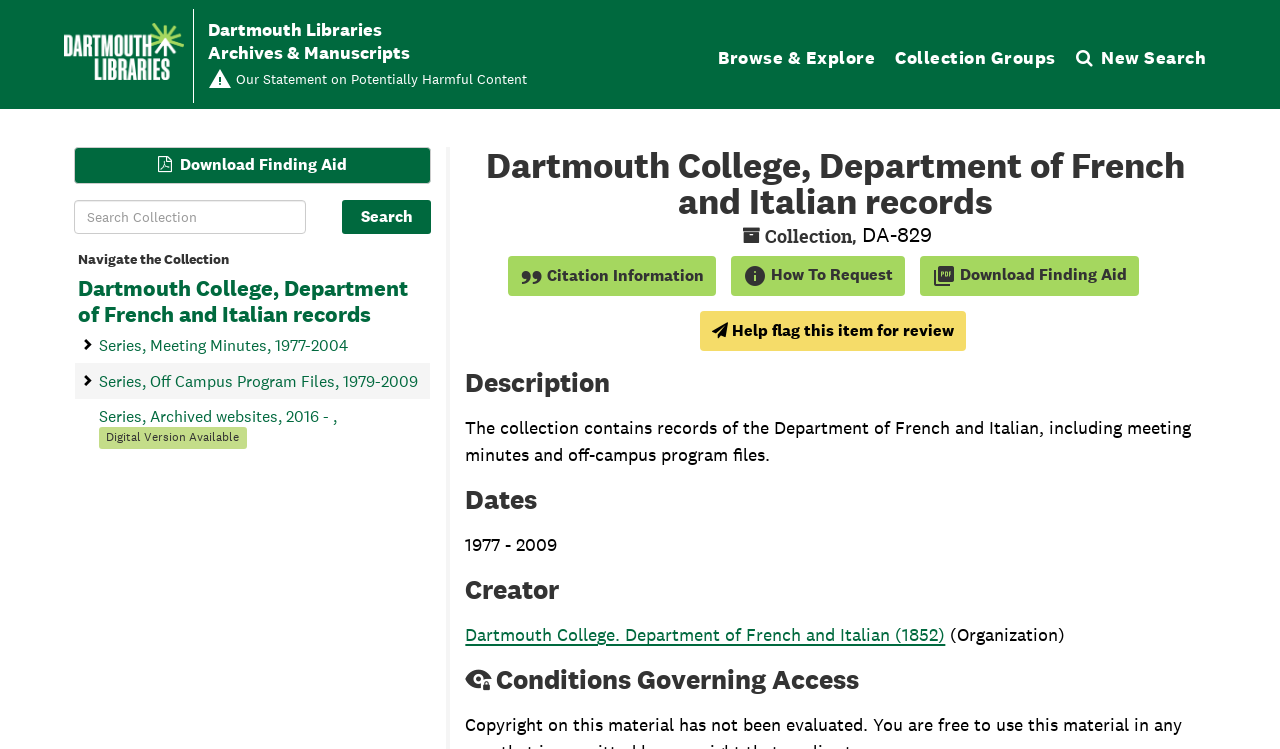Please identify the bounding box coordinates of the element's region that should be clicked to execute the following instruction: "Read the main article about enterprise security solutions". The bounding box coordinates must be four float numbers between 0 and 1, i.e., [left, top, right, bottom].

None